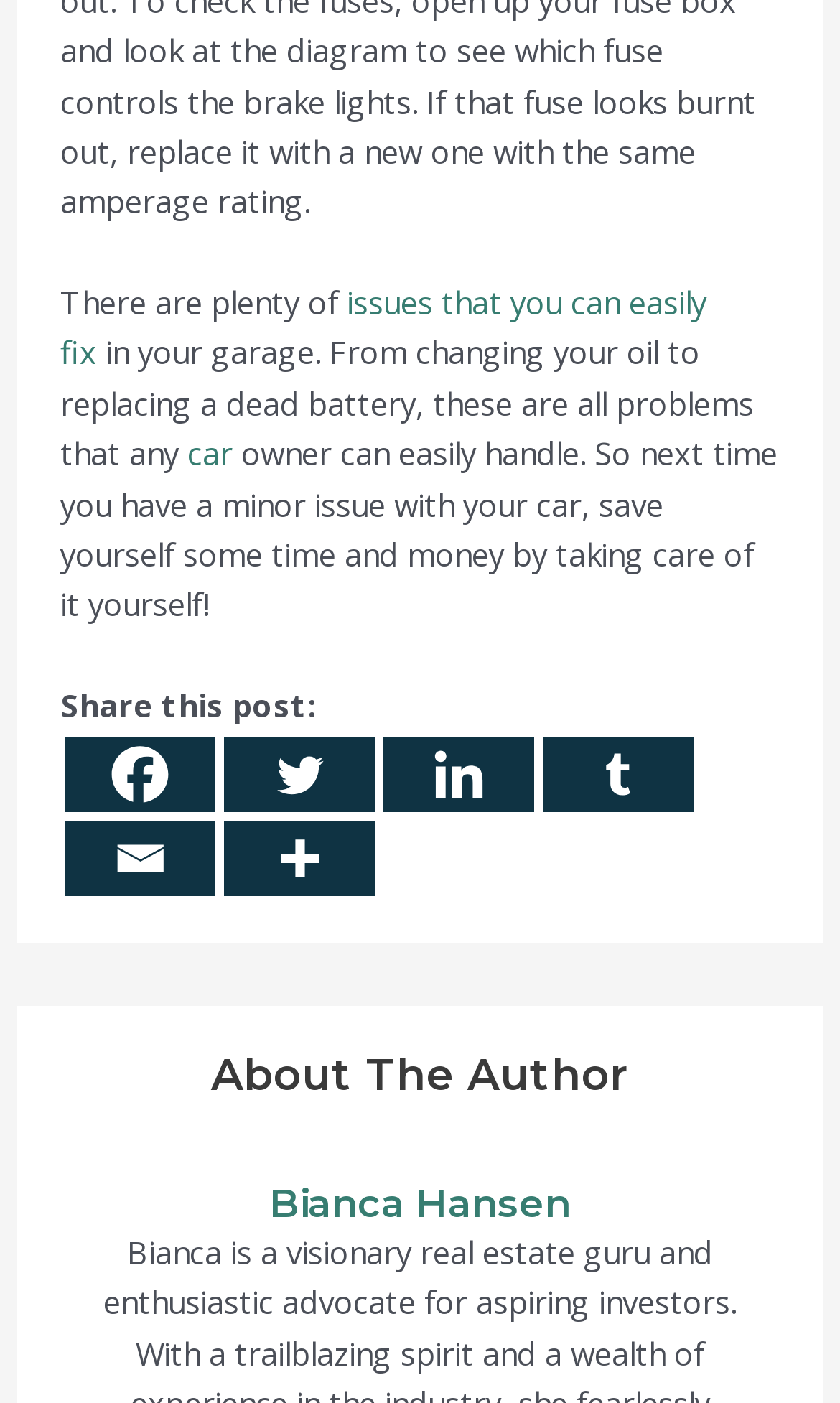Please provide a brief answer to the question using only one word or phrase: 
What can you easily fix in your garage?

car issues